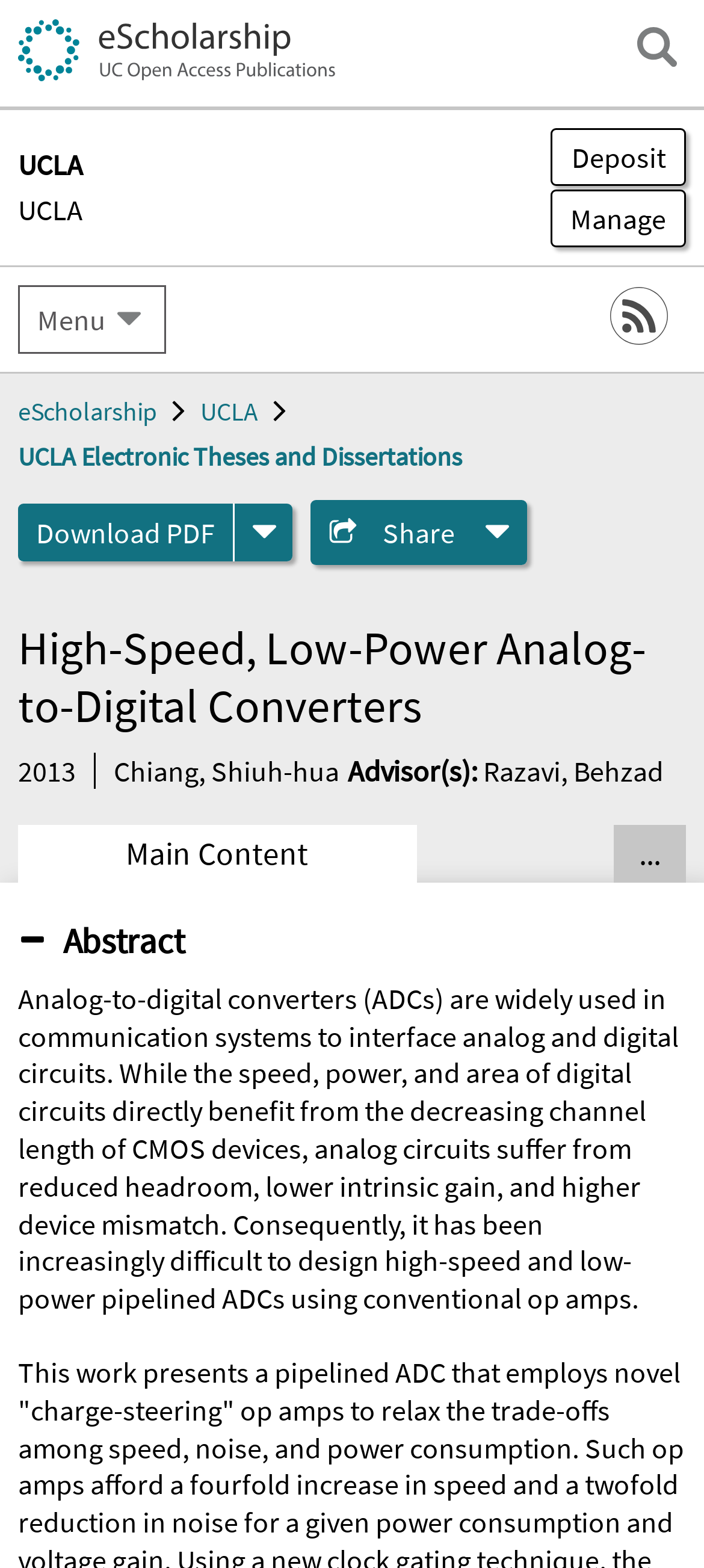Please mark the clickable region by giving the bounding box coordinates needed to complete this instruction: "Click on the eScholarship link".

[0.026, 0.012, 0.477, 0.056]